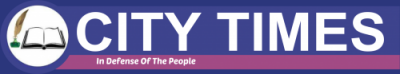Provide a short answer to the following question with just one word or phrase: What is the shape of the emblem?

circular